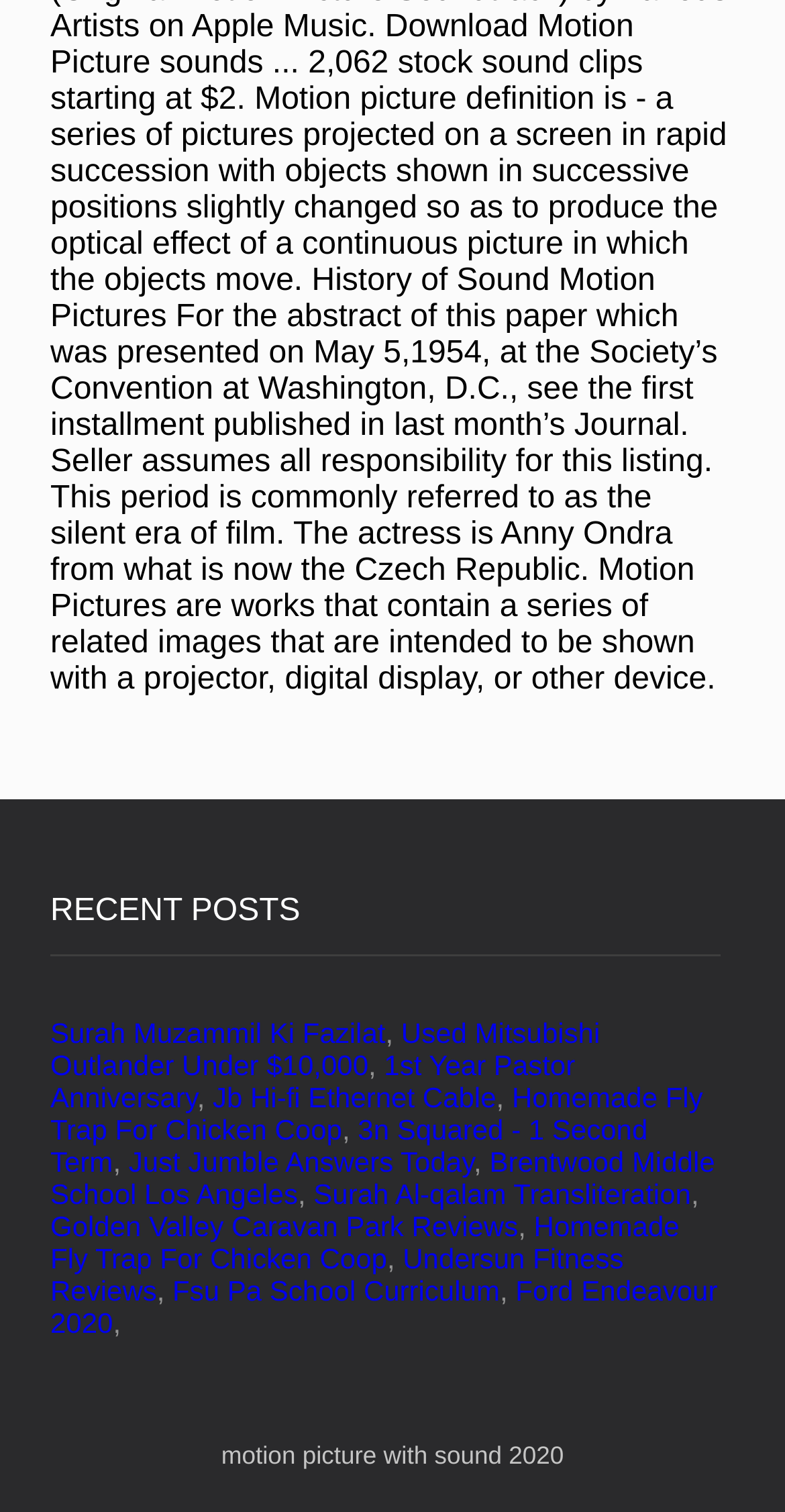Can you look at the image and give a comprehensive answer to the question:
What is the last text on the webpage?

The last text on the webpage can be determined by looking at the static text at the bottom of the webpage, which is 'motion picture with sound 2020'.